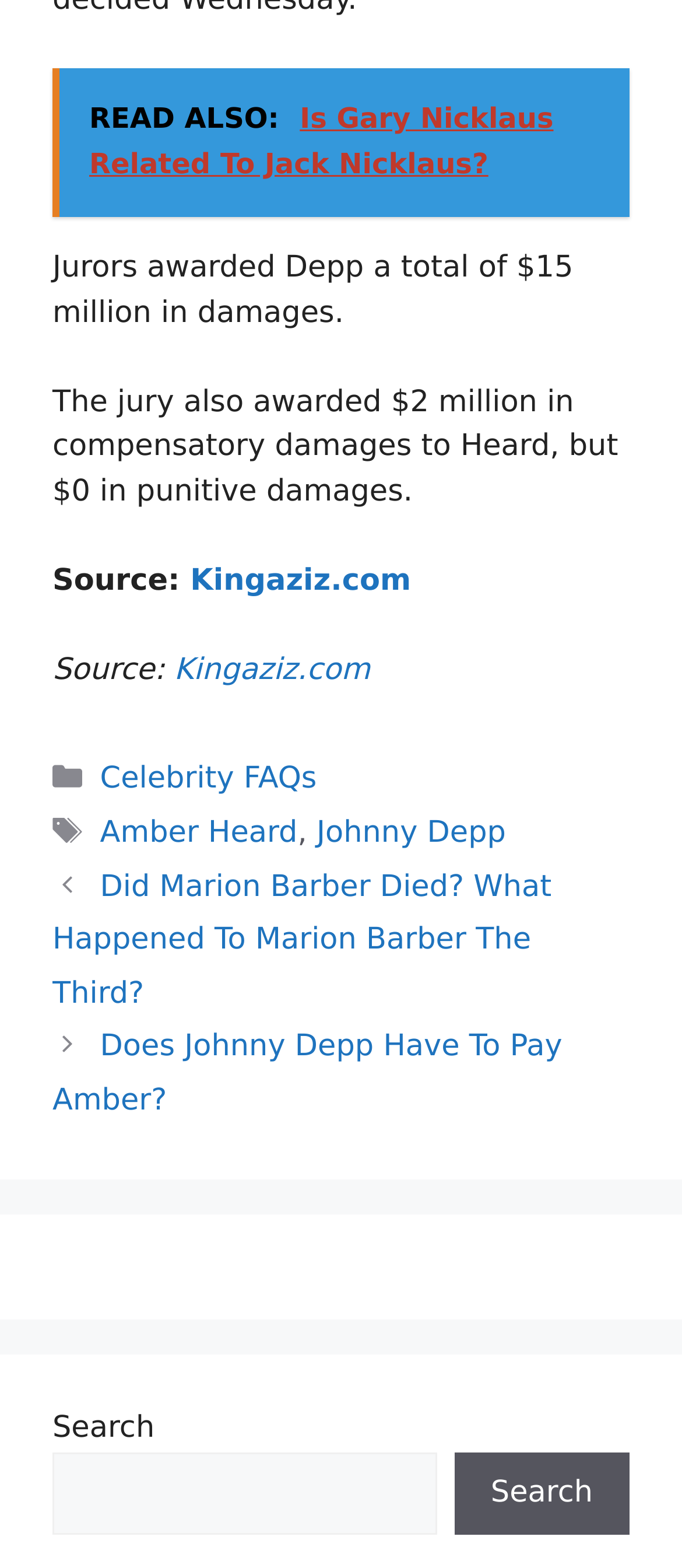Please specify the bounding box coordinates of the region to click in order to perform the following instruction: "View Privacy Statement".

None